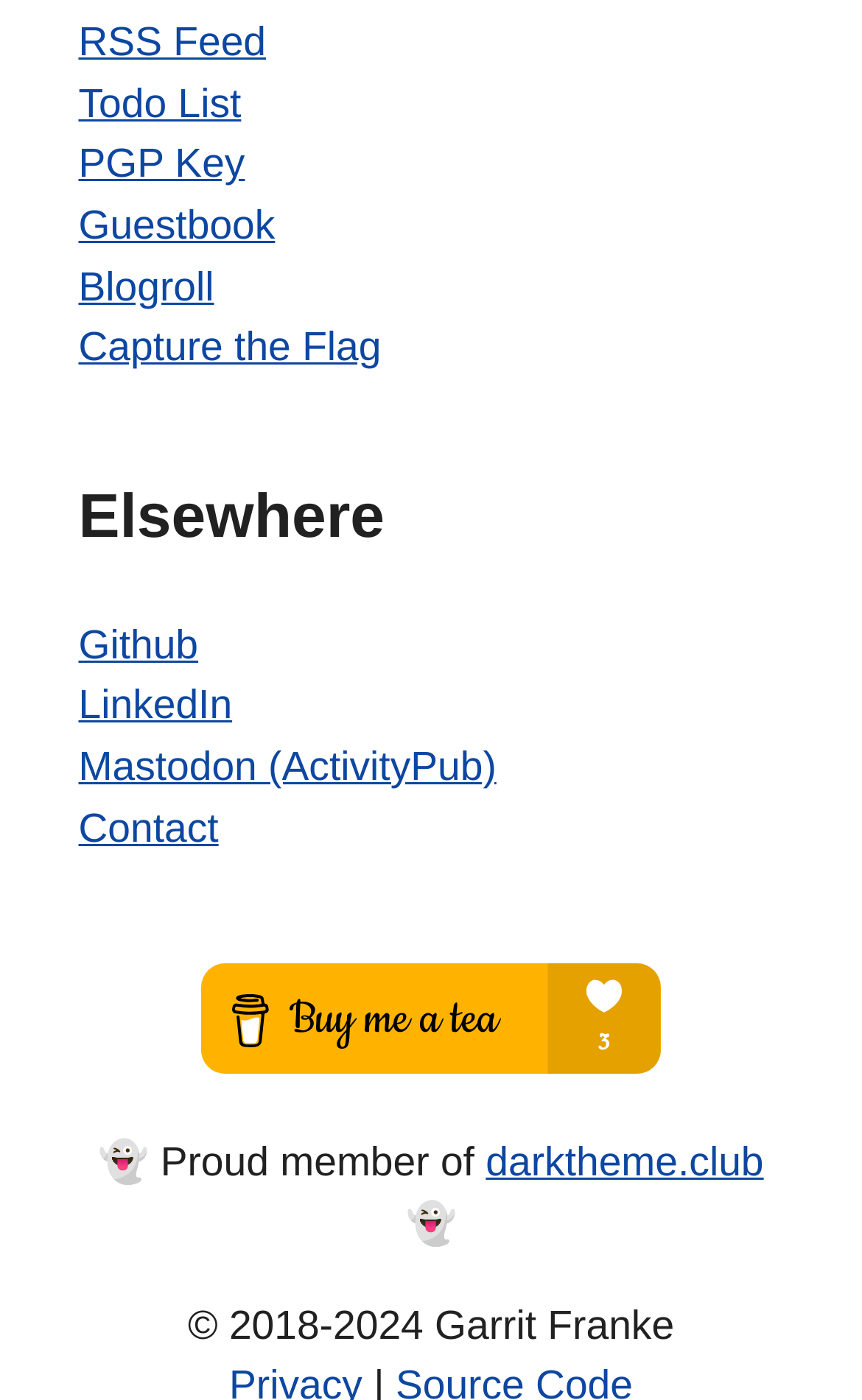Locate the UI element described by darktheme.club in the provided webpage screenshot. Return the bounding box coordinates in the format (top-left x, top-left y, bottom-right x, bottom-right y), ensuring all values are between 0 and 1.

[0.564, 0.813, 0.886, 0.846]